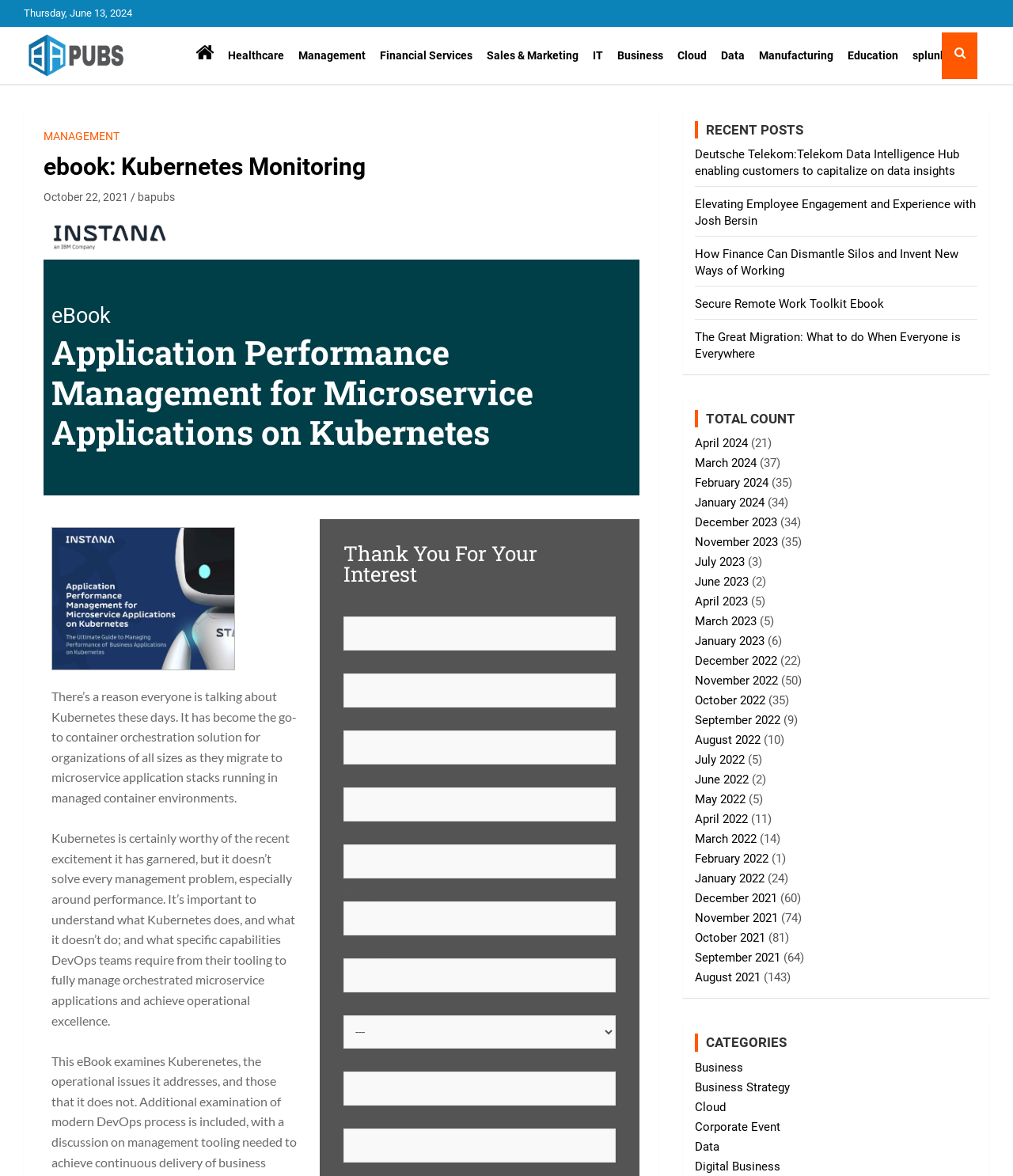Find the bounding box coordinates for the HTML element specified by: "IT".

[0.578, 0.034, 0.603, 0.062]